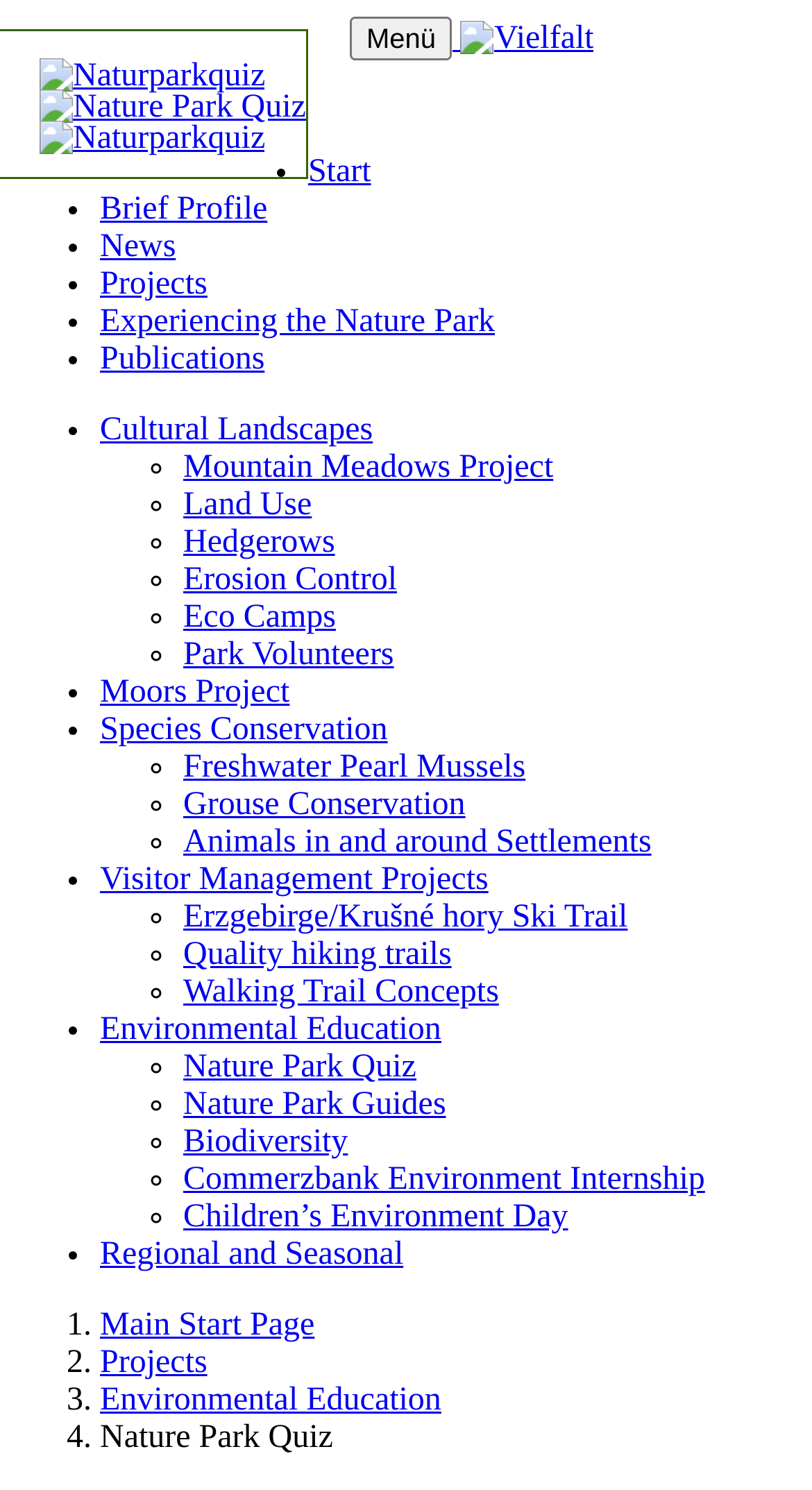Use a single word or phrase to answer the question: 
What is the text of the first link on the webpage?

Vielfalt